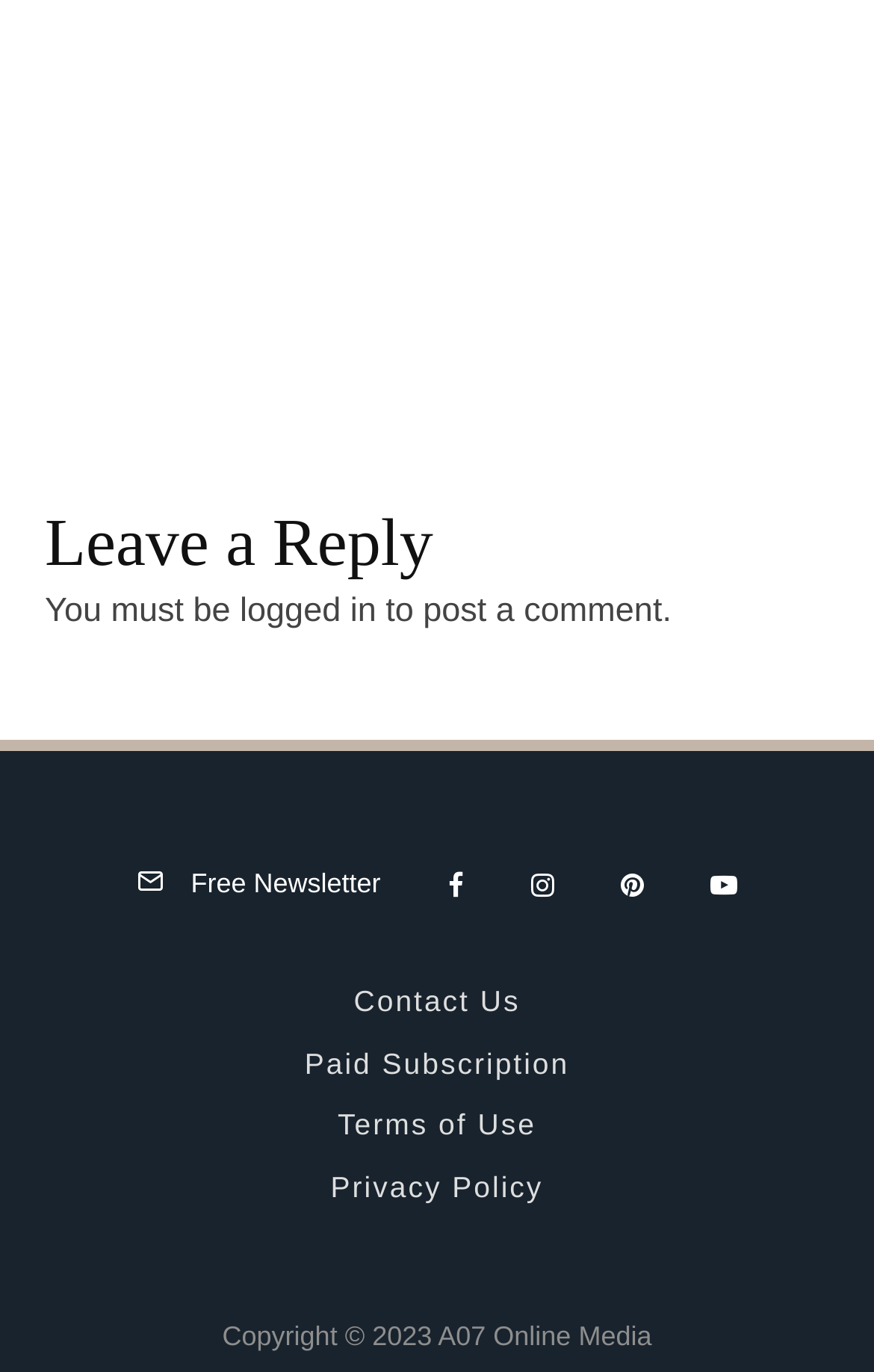Please find the bounding box for the following UI element description. Provide the coordinates in (top-left x, top-left y, bottom-right x, bottom-right y) format, with values between 0 and 1: Privacy Policy

[0.378, 0.853, 0.622, 0.878]